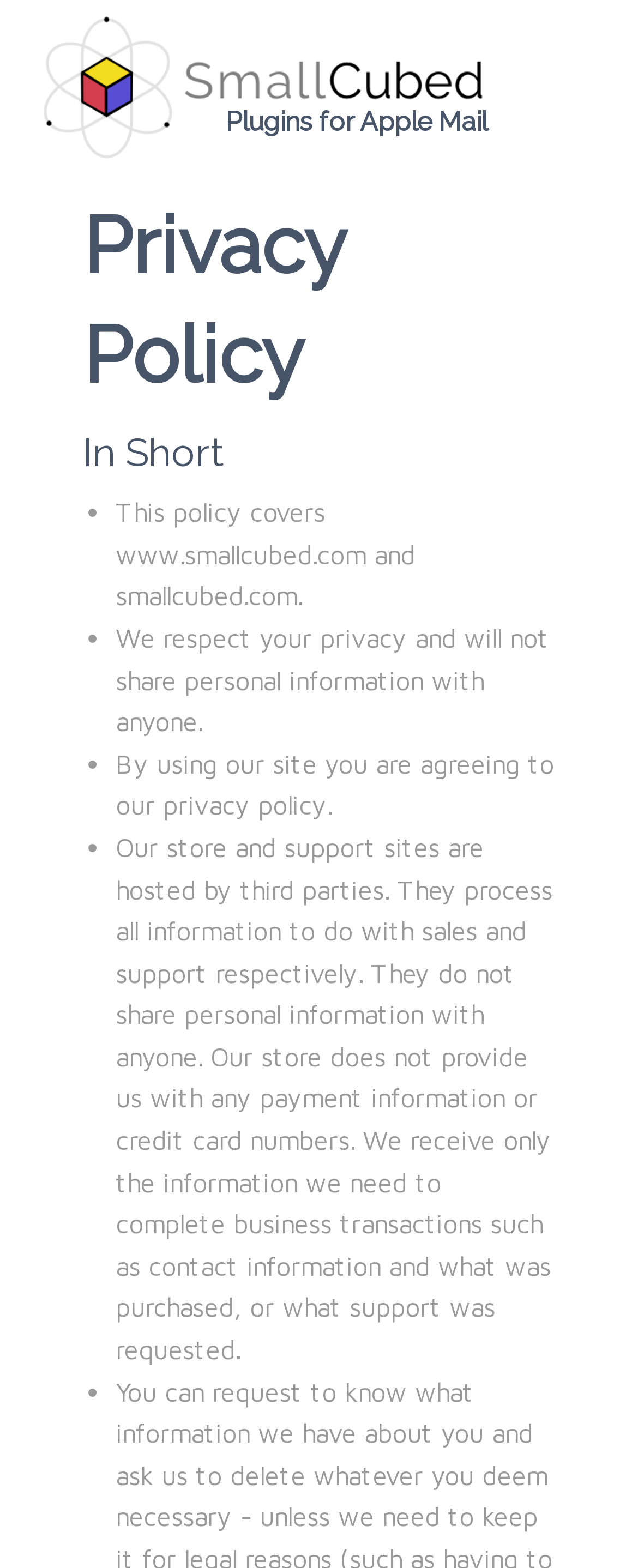Determine the bounding box coordinates of the UI element described by: "title="Seasons eBook"".

None